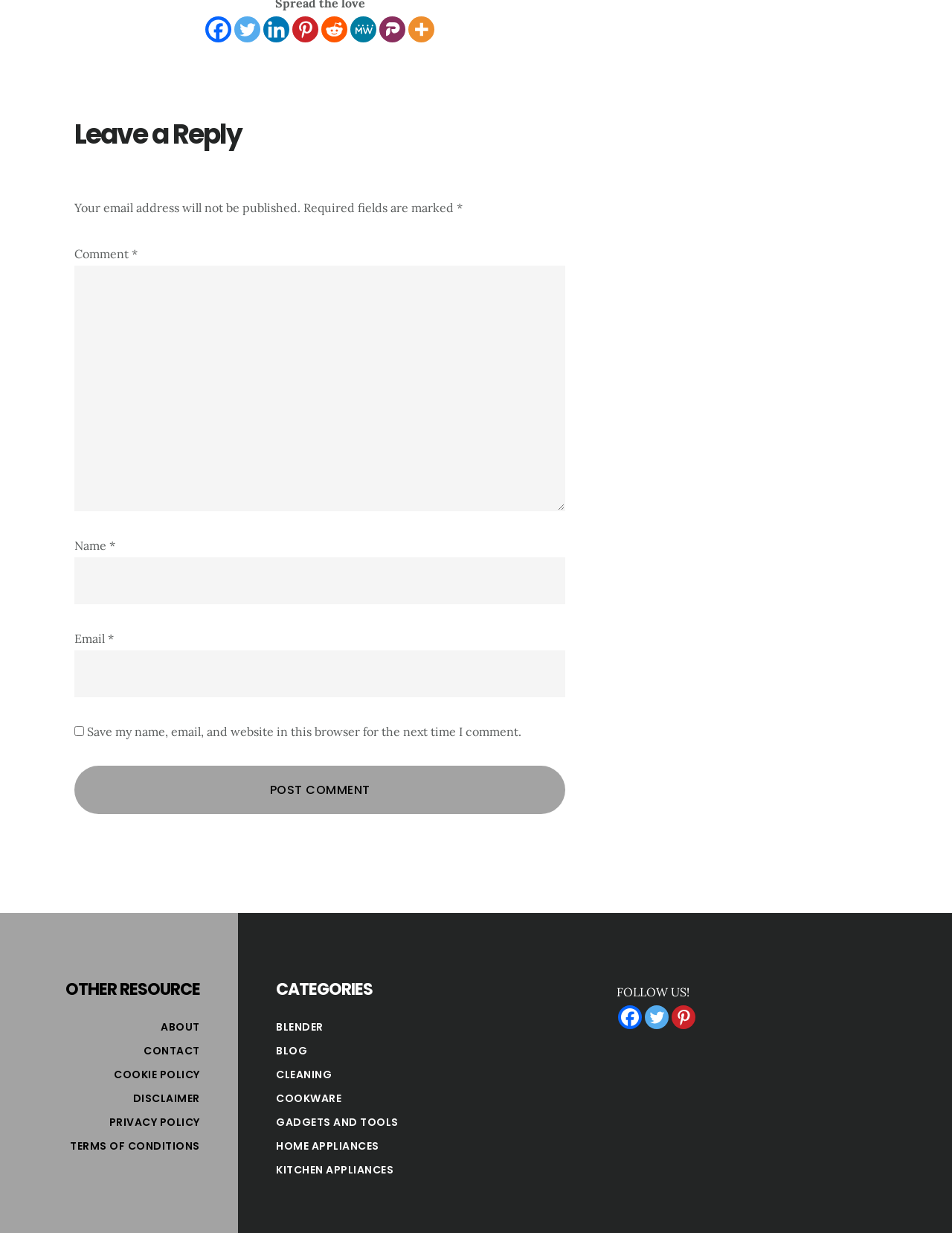Please identify the bounding box coordinates of the element's region that I should click in order to complete the following instruction: "Click on the Facebook link". The bounding box coordinates consist of four float numbers between 0 and 1, i.e., [left, top, right, bottom].

[0.216, 0.014, 0.243, 0.035]